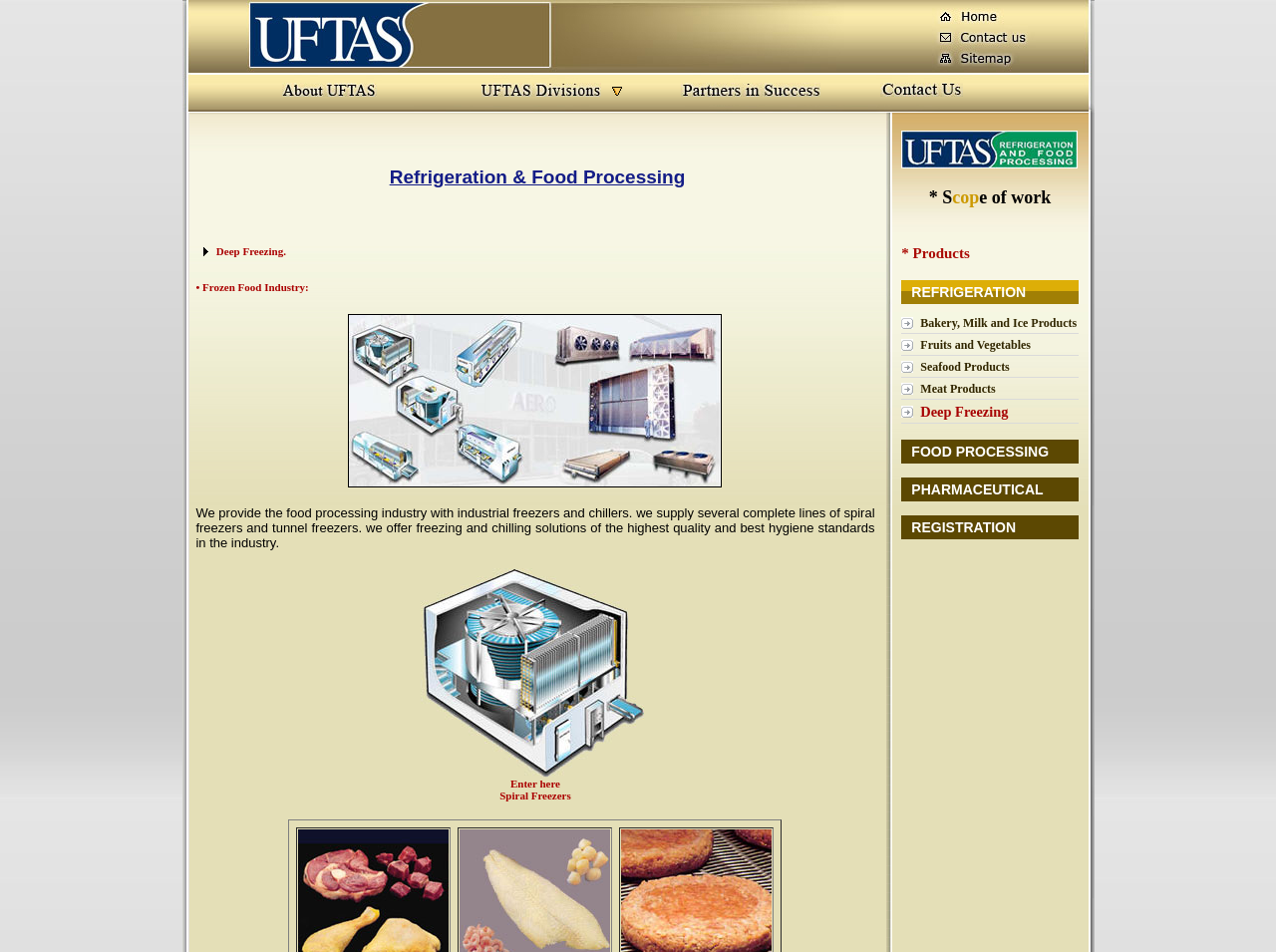What is the main business of UFTAS?
Look at the screenshot and respond with one word or a short phrase.

Electromechanical industry